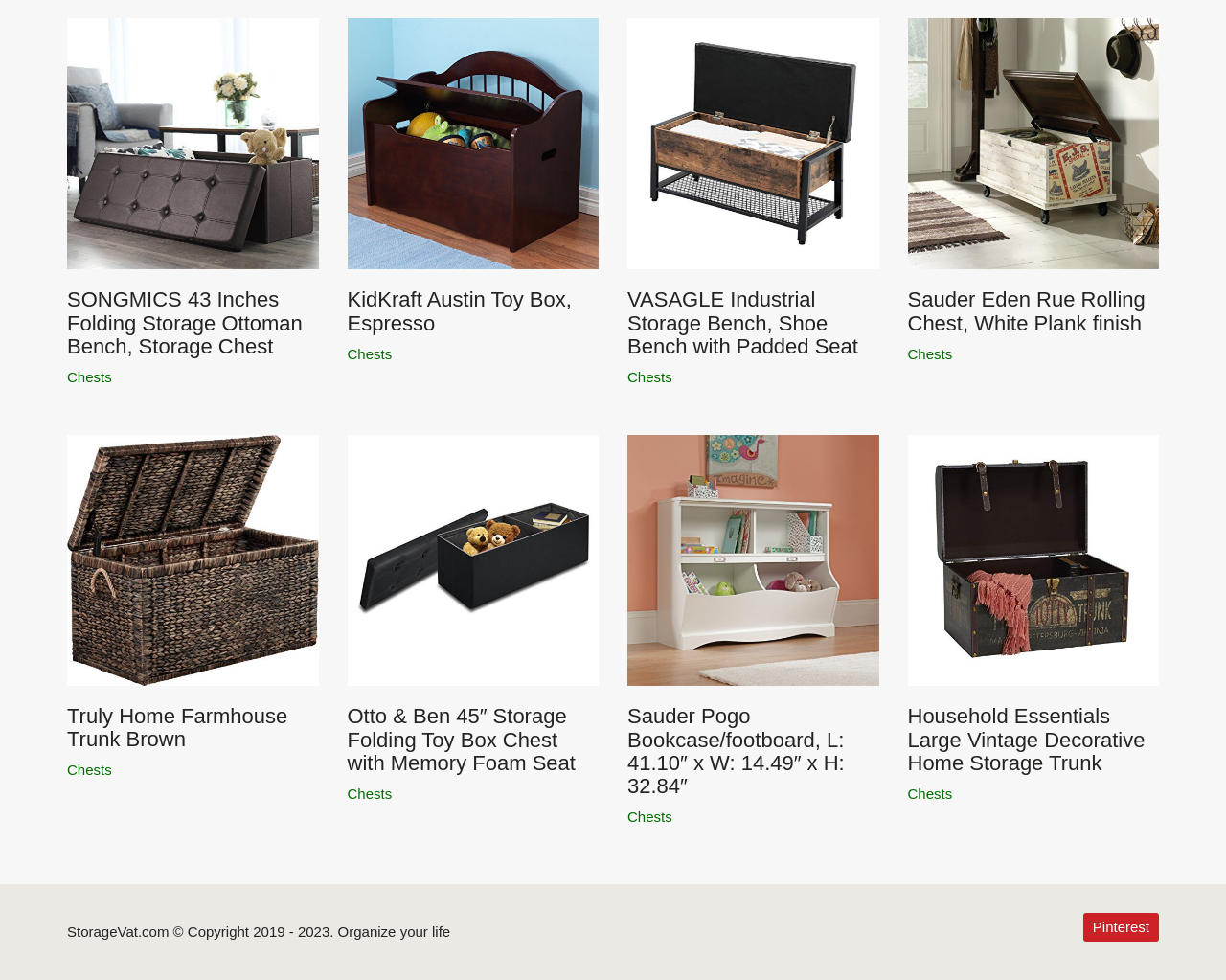Identify the bounding box coordinates of the element to click to follow this instruction: 'Explore KidKraft Austin Toy Box'. Ensure the coordinates are four float values between 0 and 1, provided as [left, top, right, bottom].

[0.283, 0.019, 0.488, 0.275]